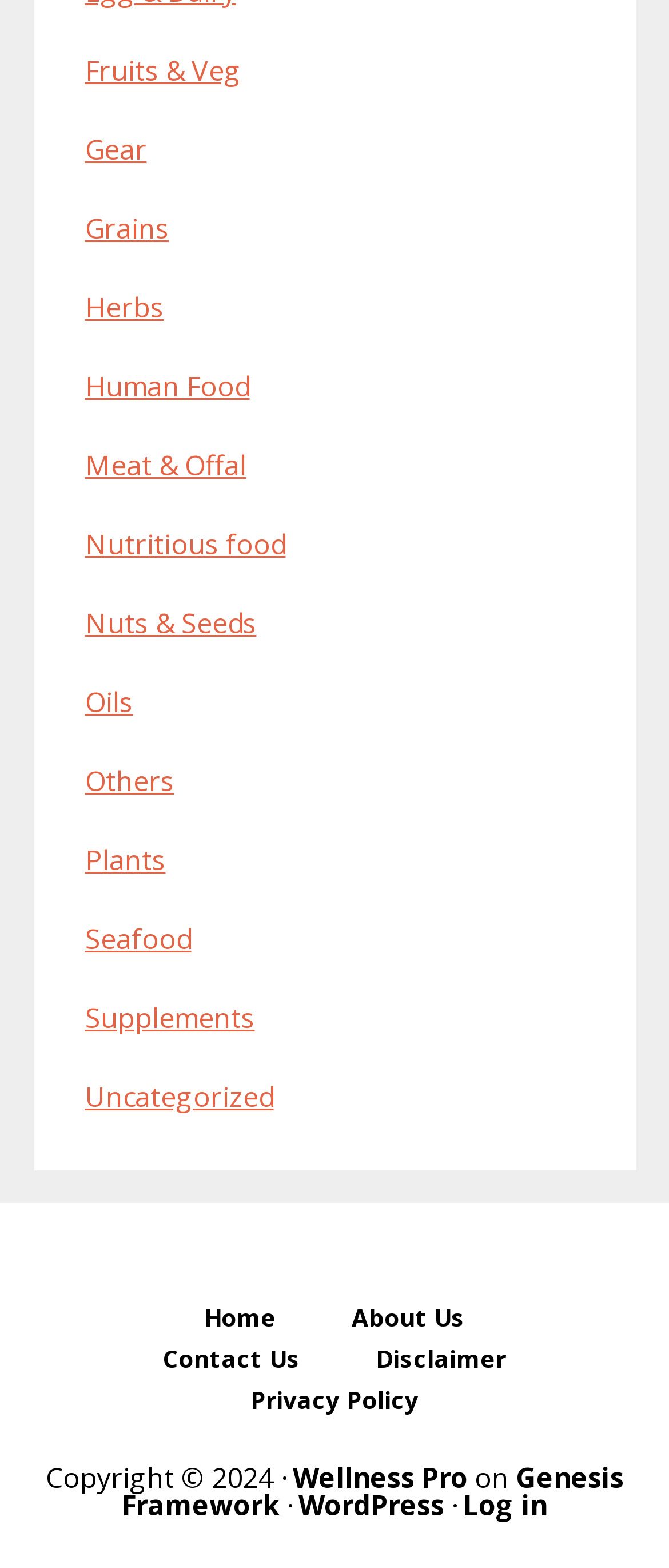Please pinpoint the bounding box coordinates for the region I should click to adhere to this instruction: "Log in".

[0.692, 0.947, 0.818, 0.972]